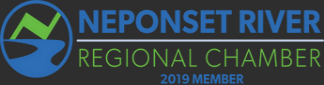Provide a comprehensive description of the image.

The image prominently features the logo of the Neponset River Regional Chamber, indicating its status as a member for the year 2019. The logo includes a stylized river and green and blue elements, symbolizing the natural landscape associated with the Neponset River. The text "NEPONSET RIVER" is displayed in bold blue letters at the top, followed by "REGIONAL CHAMBER" in green underneath. At the bottom, the phrase "2019 MEMBER" signifies the chamber's recognition for that particular year, indicating involvement and support for local businesses and initiatives. The overall design conveys a sense of community and commitment to regional development.